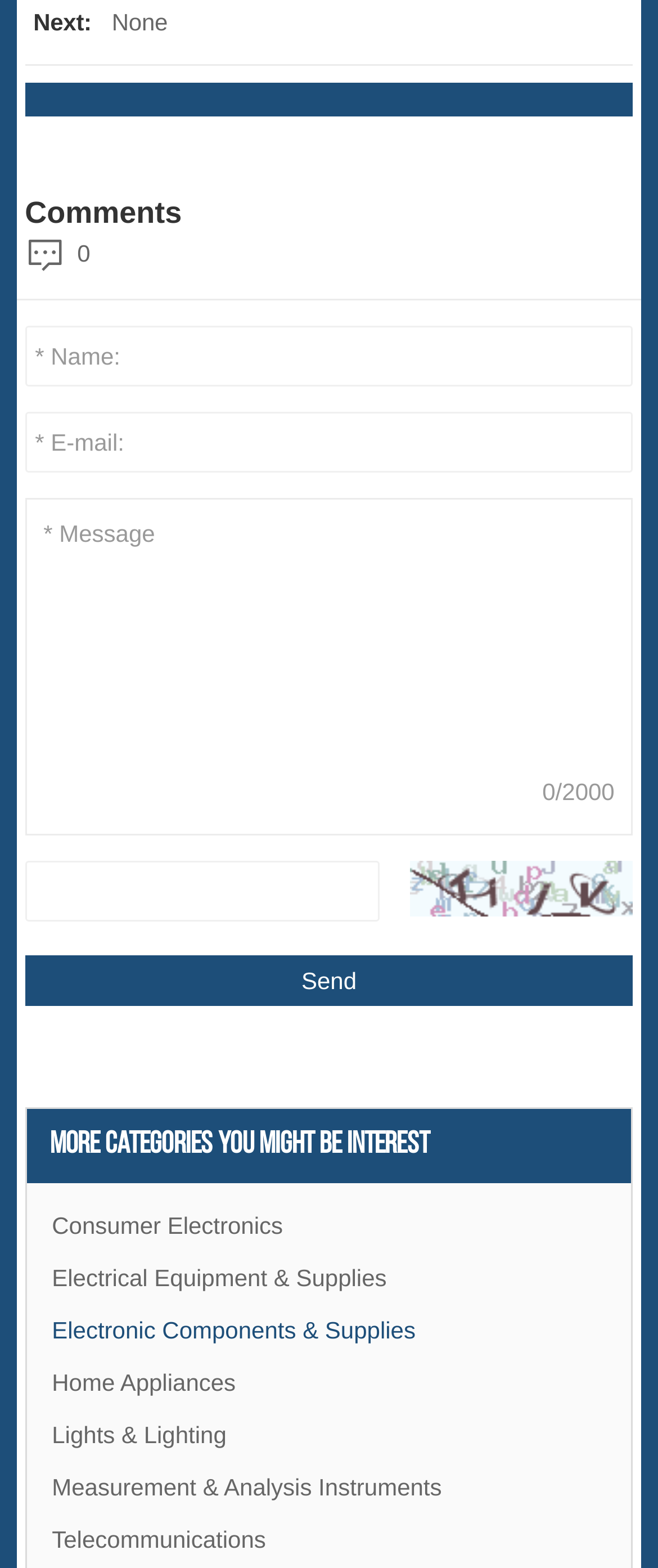Identify the bounding box coordinates for the UI element described as: "Consumer Electronics". The coordinates should be provided as four floats between 0 and 1: [left, top, right, bottom].

[0.079, 0.765, 0.921, 0.799]